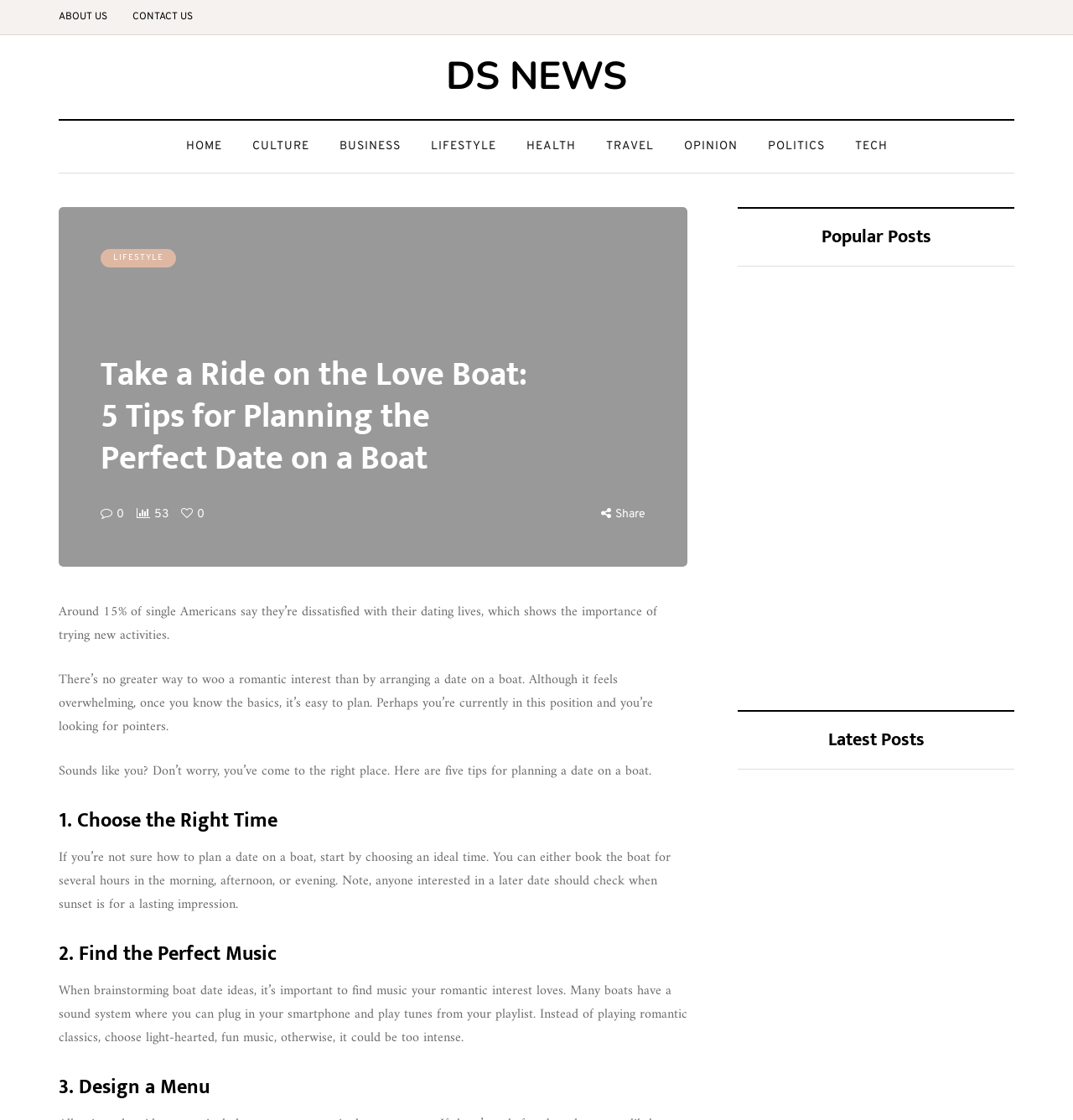Using the elements shown in the image, answer the question comprehensively: What is the category of the 'Best Popeyes Menu Items' article?

I found the 'Best Popeyes Menu Items' article under the 'Popular Posts' section, and it has a link with the text 'LIFESTYLE', which suggests that it belongs to the LIFESTYLE category.